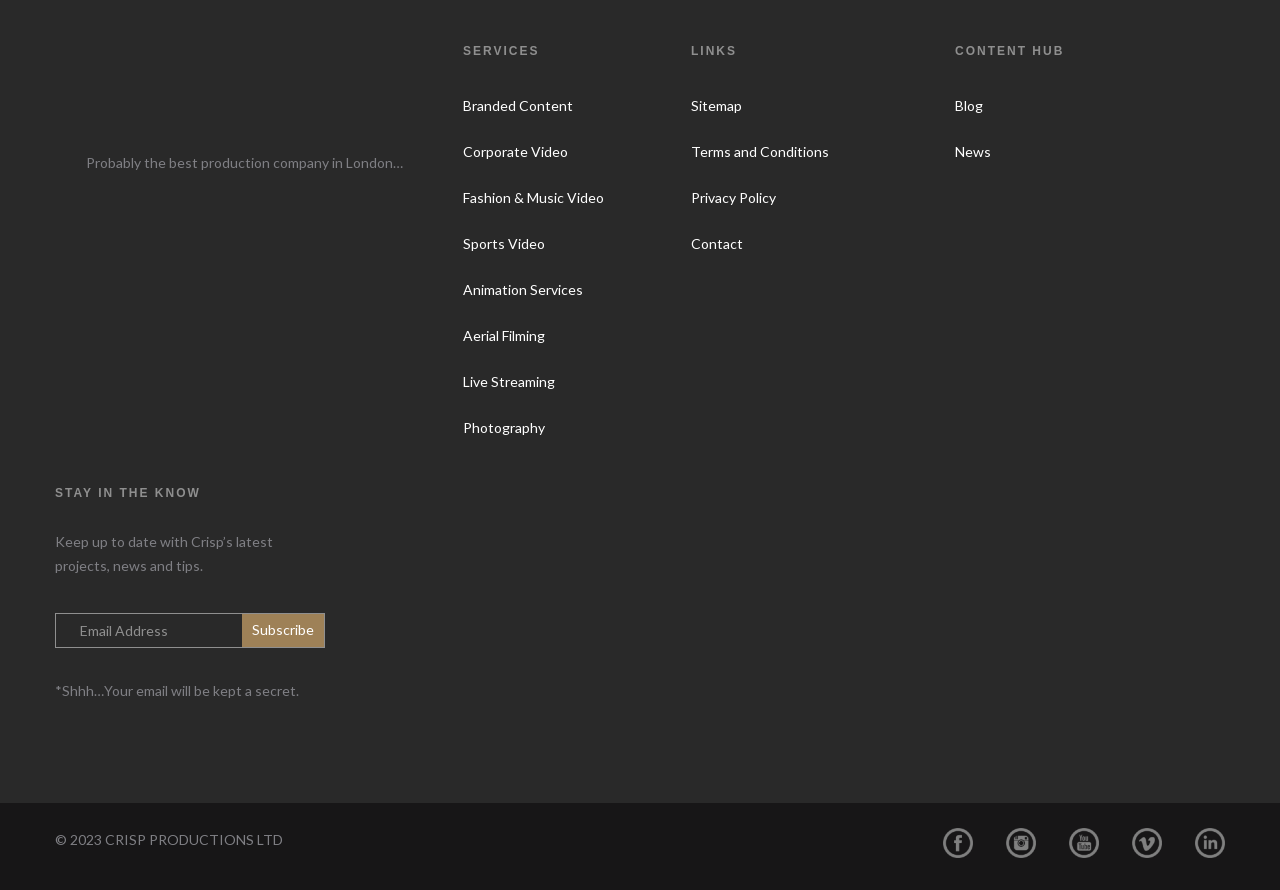Determine the bounding box coordinates of the region I should click to achieve the following instruction: "Click on Branded Content". Ensure the bounding box coordinates are four float numbers between 0 and 1, i.e., [left, top, right, bottom].

[0.362, 0.109, 0.448, 0.128]